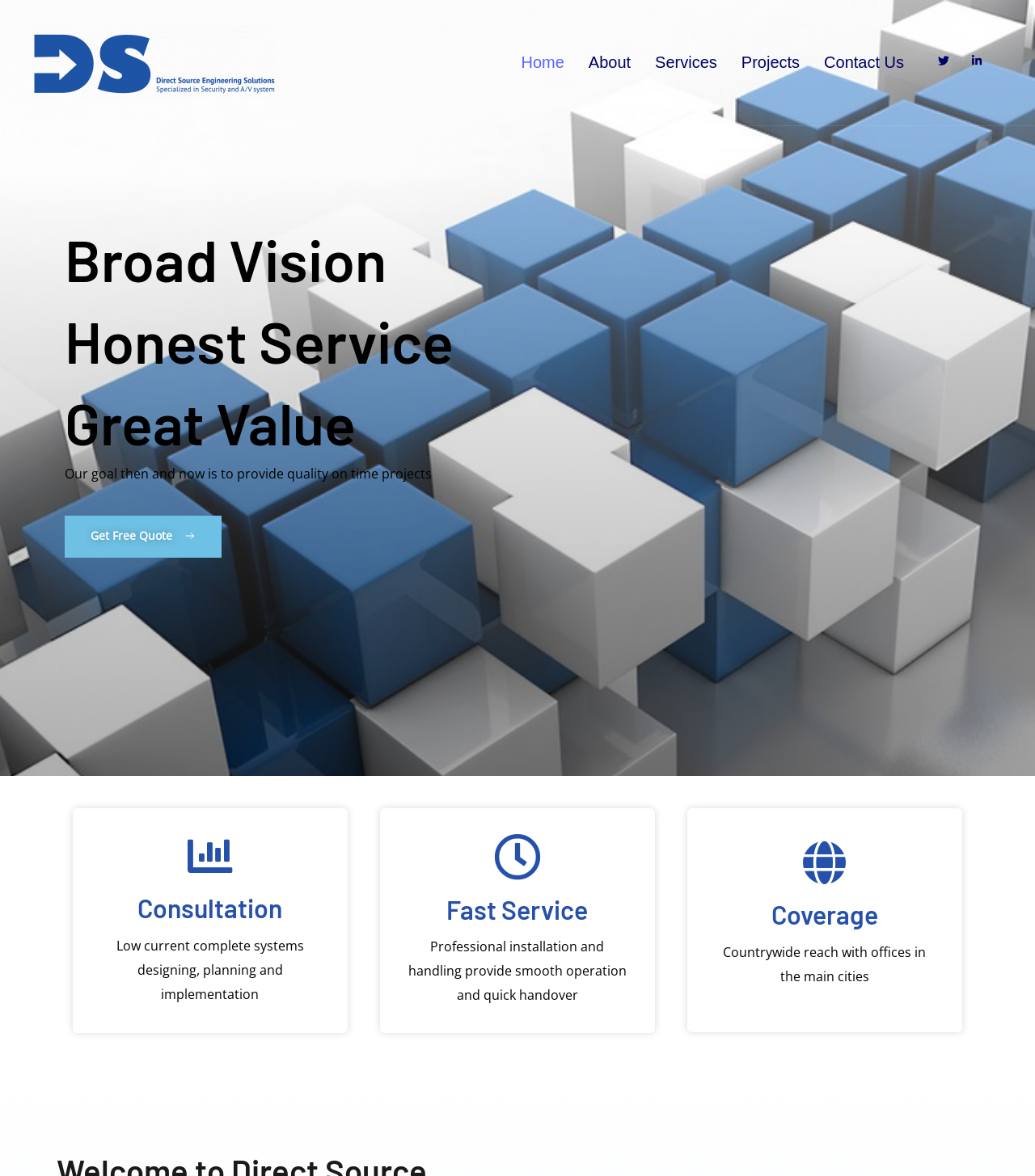Provide a brief response using a word or short phrase to this question:
What are the main services provided?

Consultation, Fast Service, Coverage